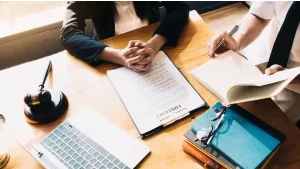What is the symbolic object on the table?
Provide an in-depth answer to the question, covering all aspects.

The table is adorned with a gavel, which is a symbol of the legal profession, indicating that the consultation is related to a legal matter, such as a personal injury or accident claim.